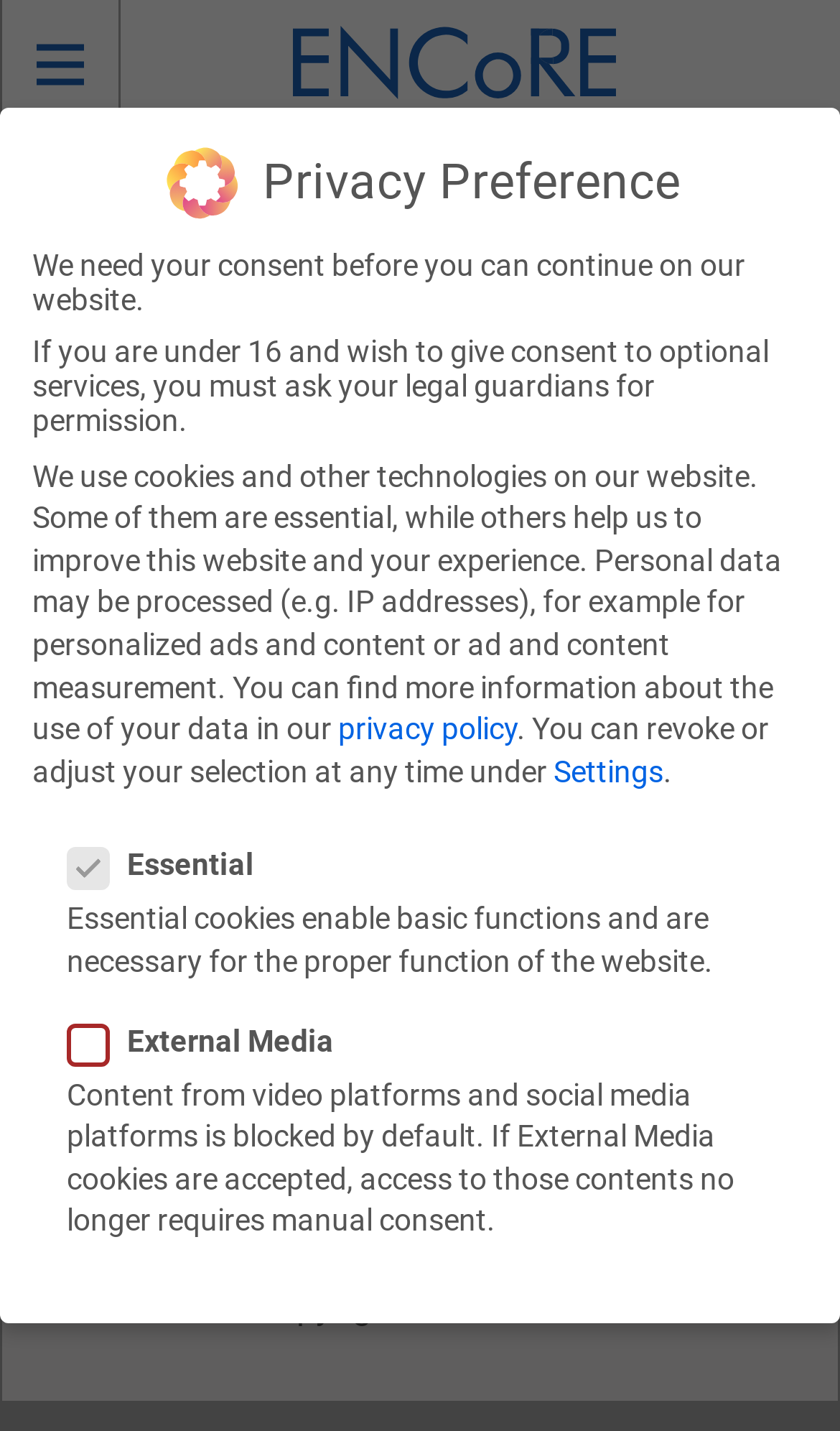What is the purpose of the search box?
Refer to the image and give a detailed answer to the question.

The search box is located below the header section, and it allows users to search for specific content on the website. The search box has a label 'Search for:' and a button 'Search'.